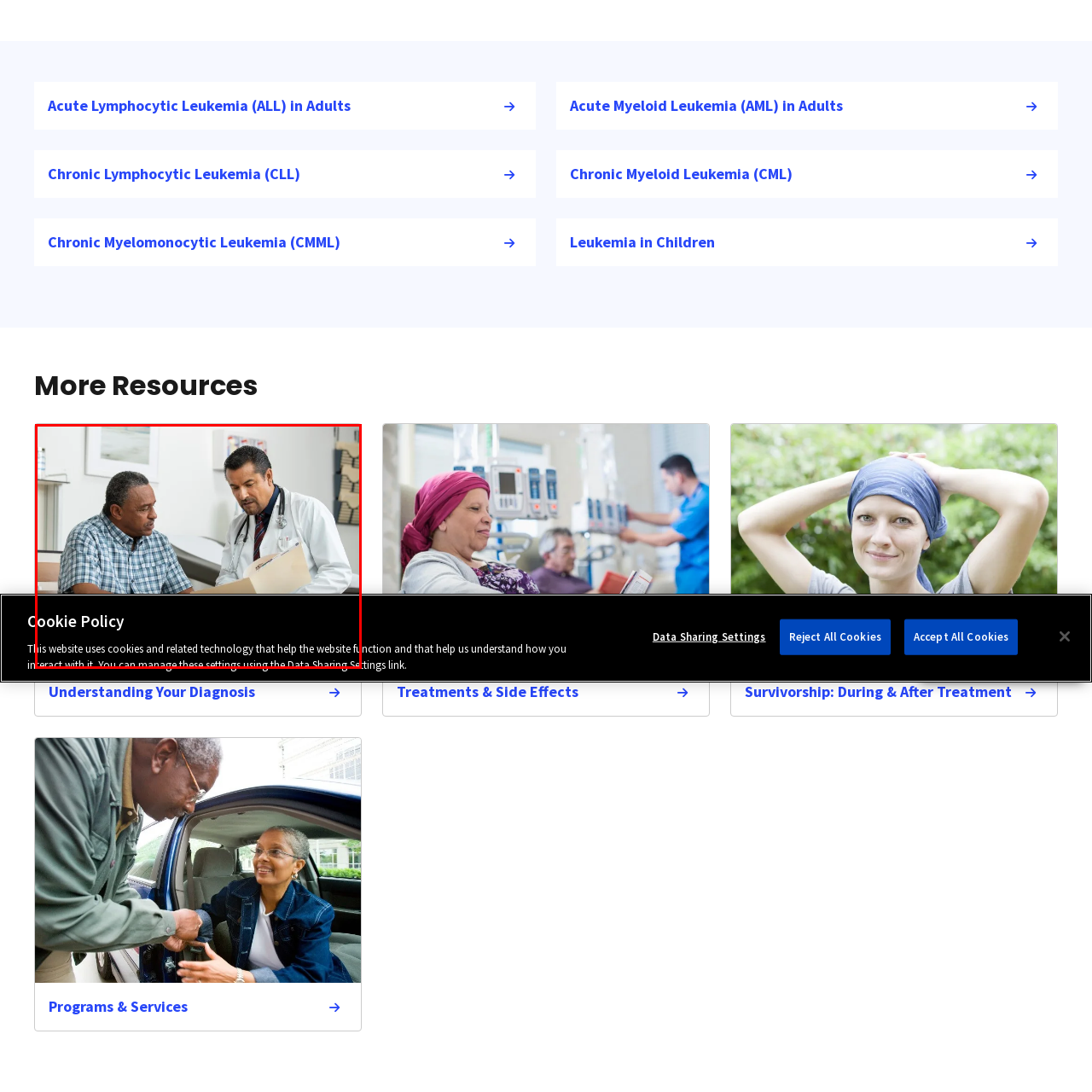Where is the interaction taking place?
Check the image inside the red boundary and answer the question using a single word or brief phrase.

medical office